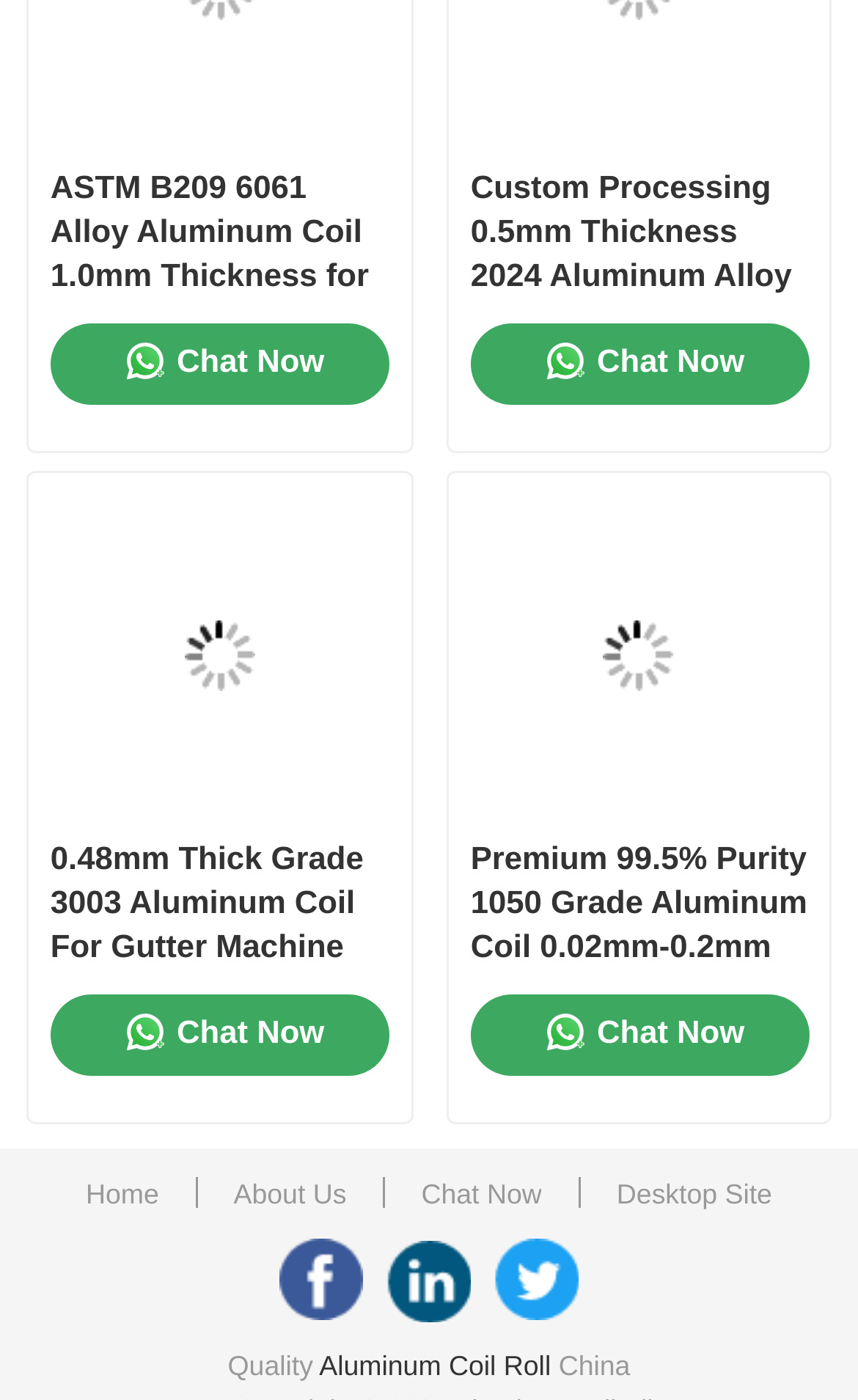Determine the bounding box coordinates of the region to click in order to accomplish the following instruction: "Click on the 'Home' link". Provide the coordinates as four float numbers between 0 and 1, specifically [left, top, right, bottom].

[0.08, 0.117, 0.92, 0.204]